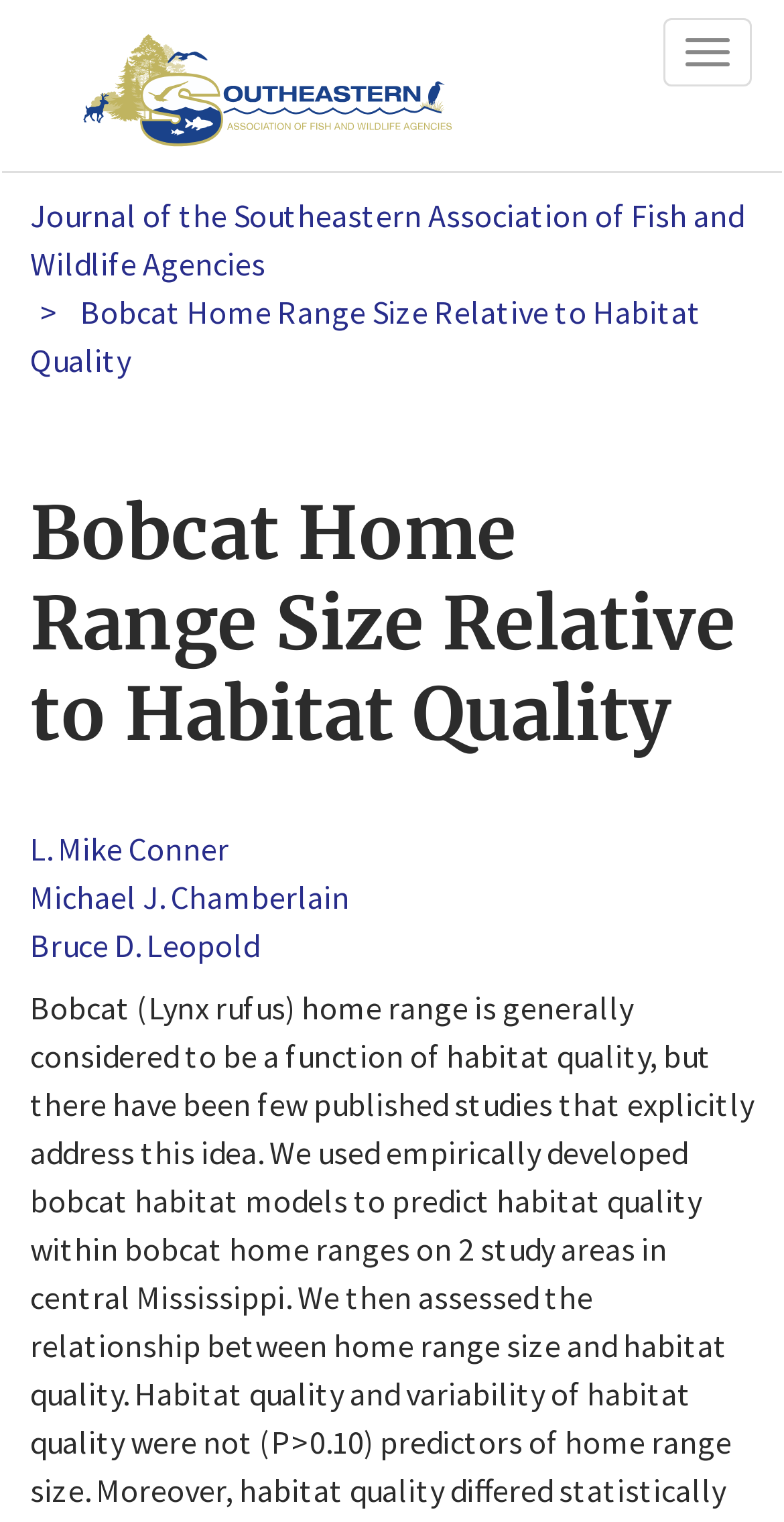Provide a one-word or one-phrase answer to the question:
What is the name of the journal?

Journal of the Southeastern Association of Fish and Wildlife Agencies